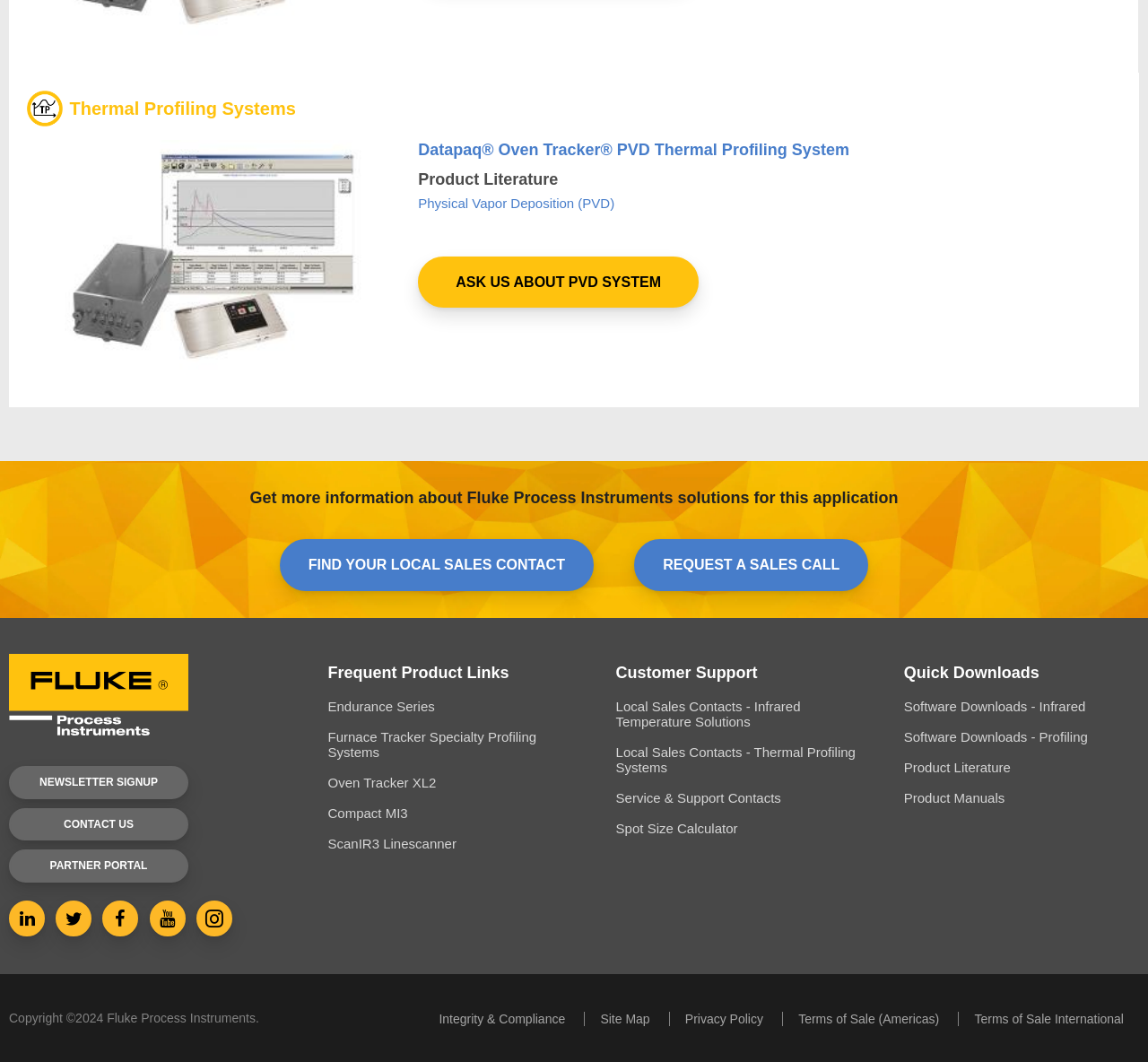What is the name of the thermal profiling system?
Using the image, elaborate on the answer with as much detail as possible.

I found the answer by looking at the heading element with the text 'Datapaq Oven Tracker PVD Thermal Profiling System' which is a link element with a bounding box coordinate of [0.364, 0.132, 0.968, 0.16].